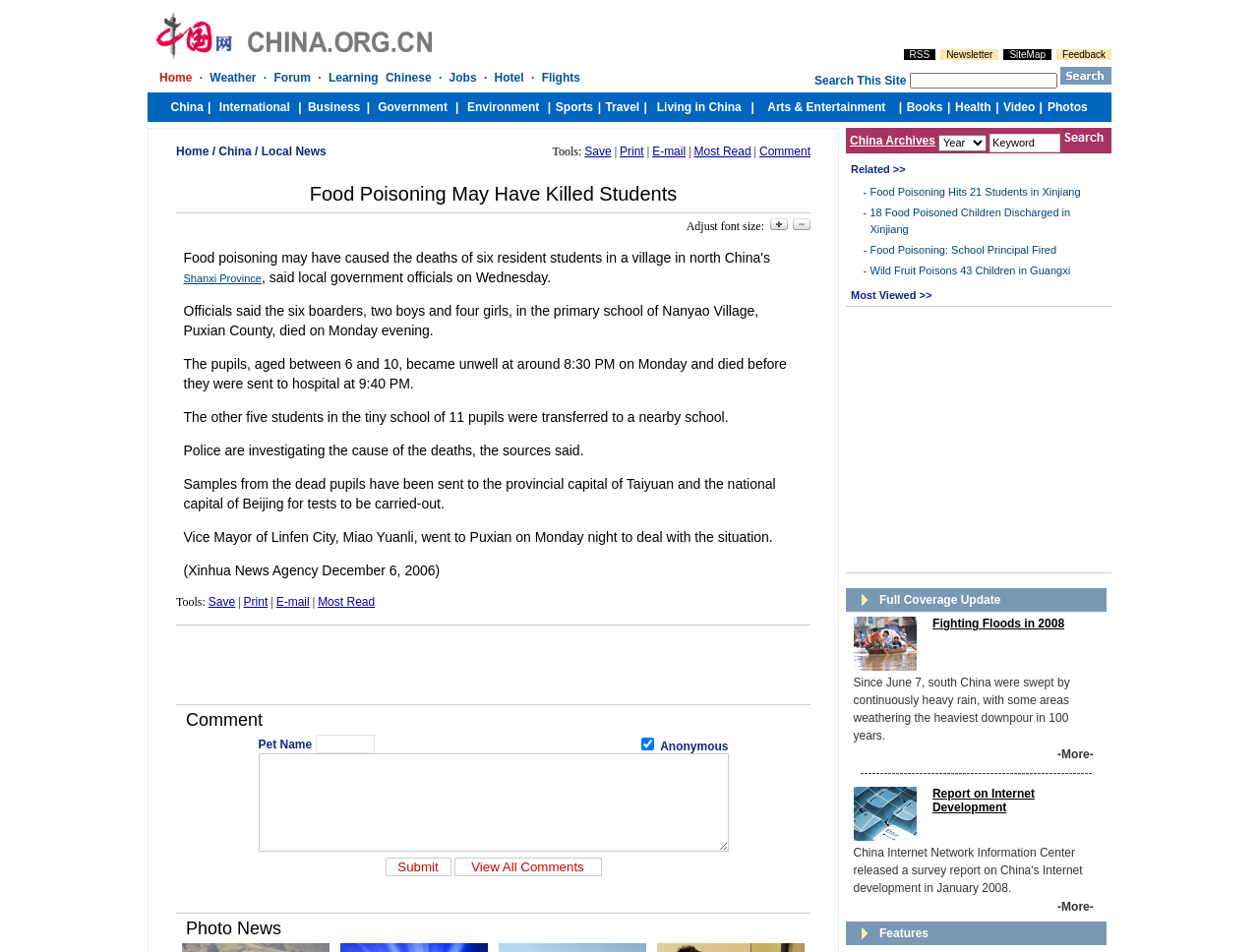What is the purpose of the 'ZoomIn' and 'ZoomOut' links?
Based on the image, give a concise answer in the form of a single word or short phrase.

To adjust font size